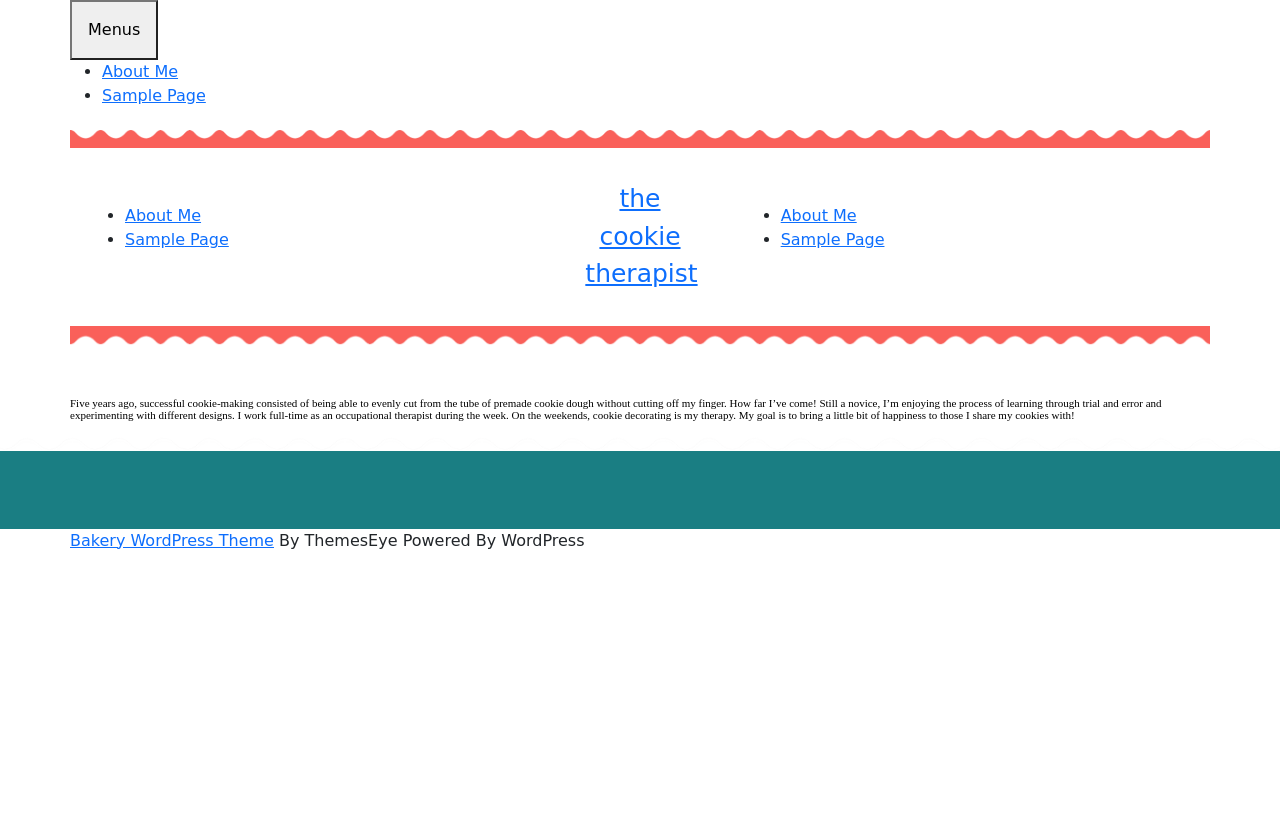Illustrate the webpage with a detailed description.

This webpage is about the author's personal story and passion for cookie-making. At the top, there is a navigation menu with two tabs, "Menus" and "About Me", which are not expanded. Below the navigation menu, there is a header design image that spans almost the entire width of the page.

On the left side of the page, there are three sets of links, each with two options: "About Me" and "Sample Page". These links are arranged vertically, with the first set located near the top of the page, the second set in the middle, and the third set near the bottom.

In the main content area, there is a large article that takes up most of the page's width. The article's text describes the author's journey in cookie-making, from being a novice to enjoying the process of learning and experimenting with different designs. The author also mentions their occupation as an occupational therapist and how cookie decorating is their therapy.

At the bottom of the page, there is a footer design image that spans the entire width of the page. Below the footer image, there is a section with three lines of text: a link to the "Bakery WordPress Theme", the text "By ThemesEye", and the text "Powered By WordPress".